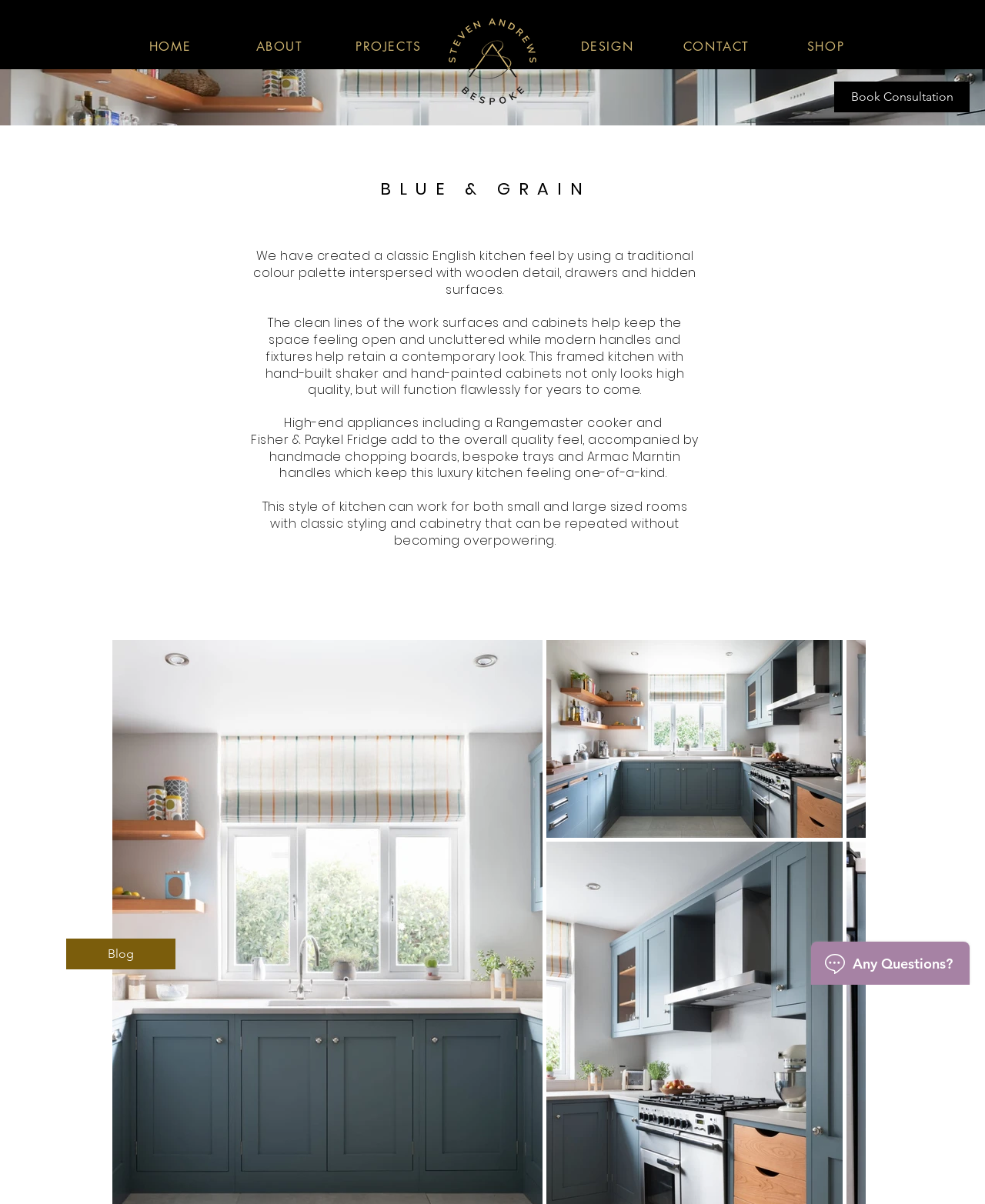Give a complete and precise description of the webpage's appearance.

This webpage showcases a stunning, handmade kitchen featuring hand-built units finished in Farrow and Ball paint, custom real wood drawers, and bespoke kitchen furniture. 

At the top of the page, there is a navigation menu with seven links: "Book Consultation", "HOME", "ABOUT", "PROJECTS", "DESIGN", "CONTACT", and "SHOP", evenly spaced across the top. Below the navigation menu, there is a gold stamp image with a link embedded within it. 

The main content of the page is divided into two sections. On the left side, there is a heading "BLUE & GRAIN" in a prominent font size. Below the heading, there are four paragraphs of text describing the kitchen design, including the use of traditional color palette, wooden details, and modern fixtures. The text is arranged in a clean and organized manner, making it easy to read.

On the right side of the page, there is a large image of the kitchen, which takes up most of the space. At the bottom of the image, there are two buttons: a blank button and a "Next Item" button with an arrow icon. 

At the very bottom of the page, there are two more links: "Blog" and an iframe containing a Wix Chat window.